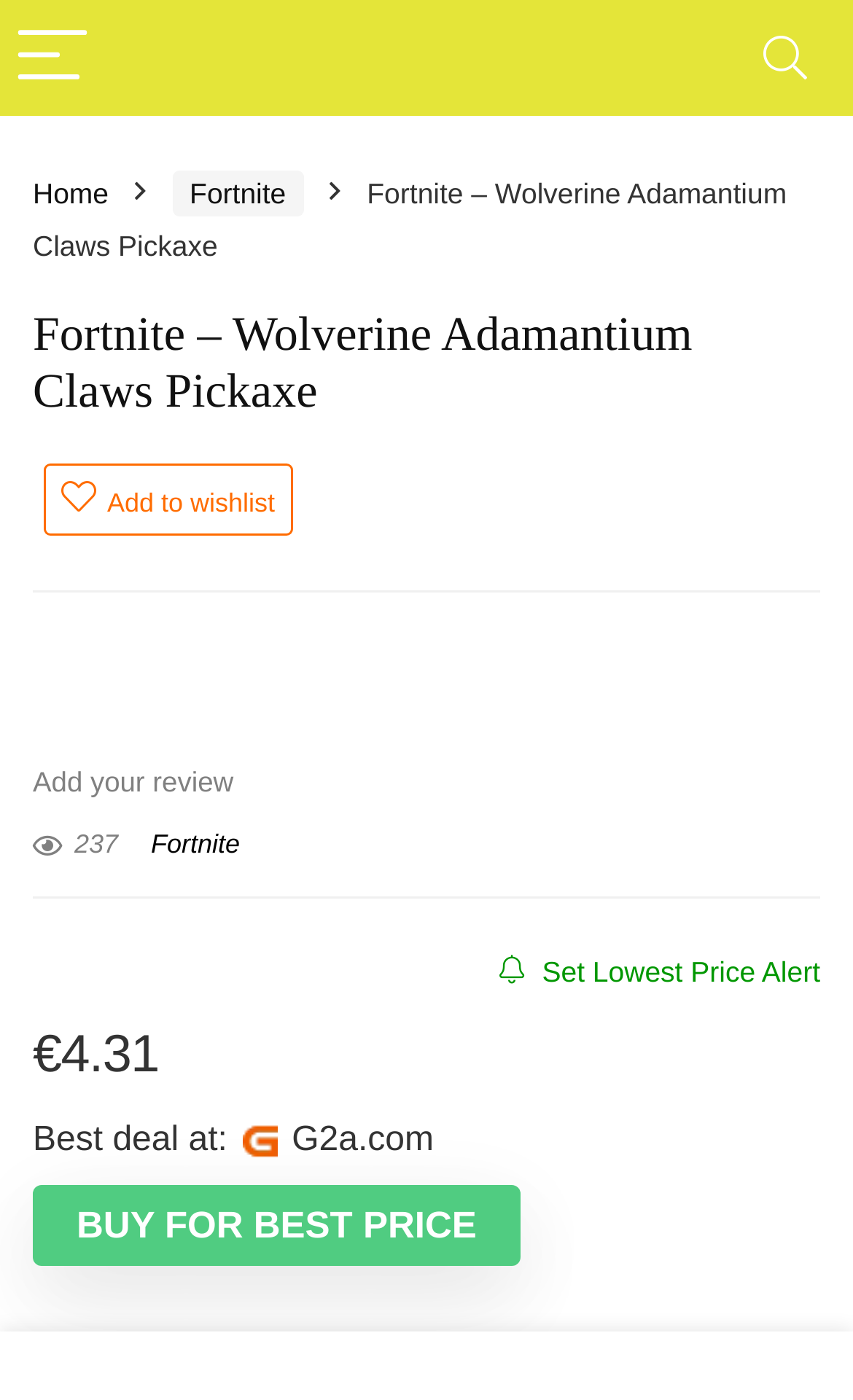How many reviews are there for this item?
Look at the image and respond with a one-word or short-phrase answer.

237